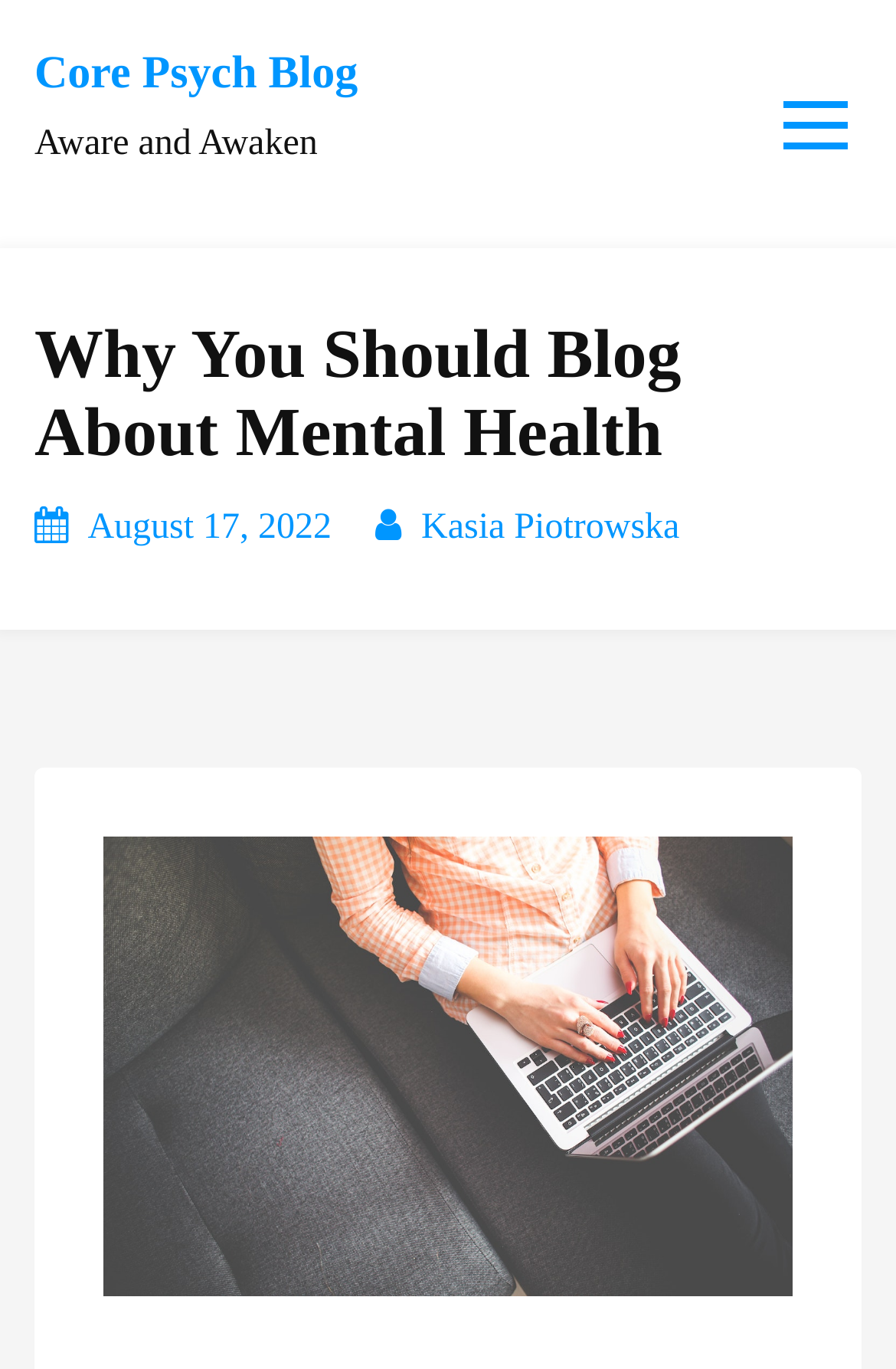Identify and provide the text of the main header on the webpage.

Why You Should Blog About Mental Health